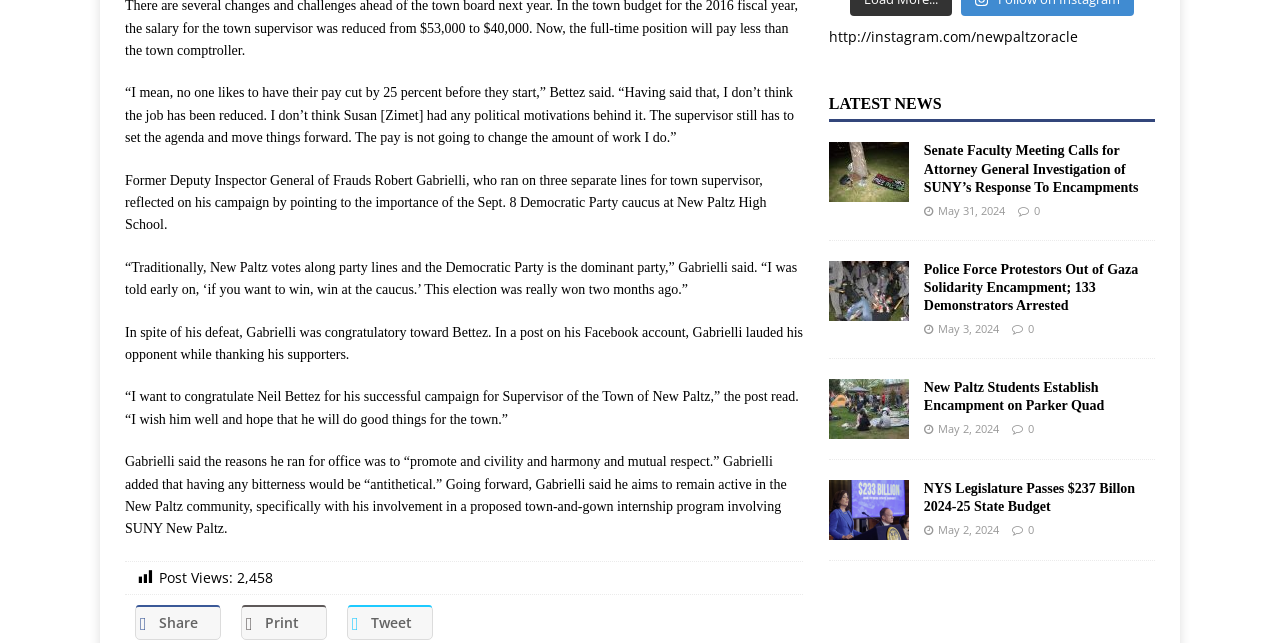Use the information in the screenshot to answer the question comprehensively: What is the name of the person who congratulated Neil Bettez?

The answer can be found in the text 'In spite of his defeat, Gabrielli was congratulatory toward Bettez...' which indicates that Robert Gabrielli congratulated Neil Bettez.